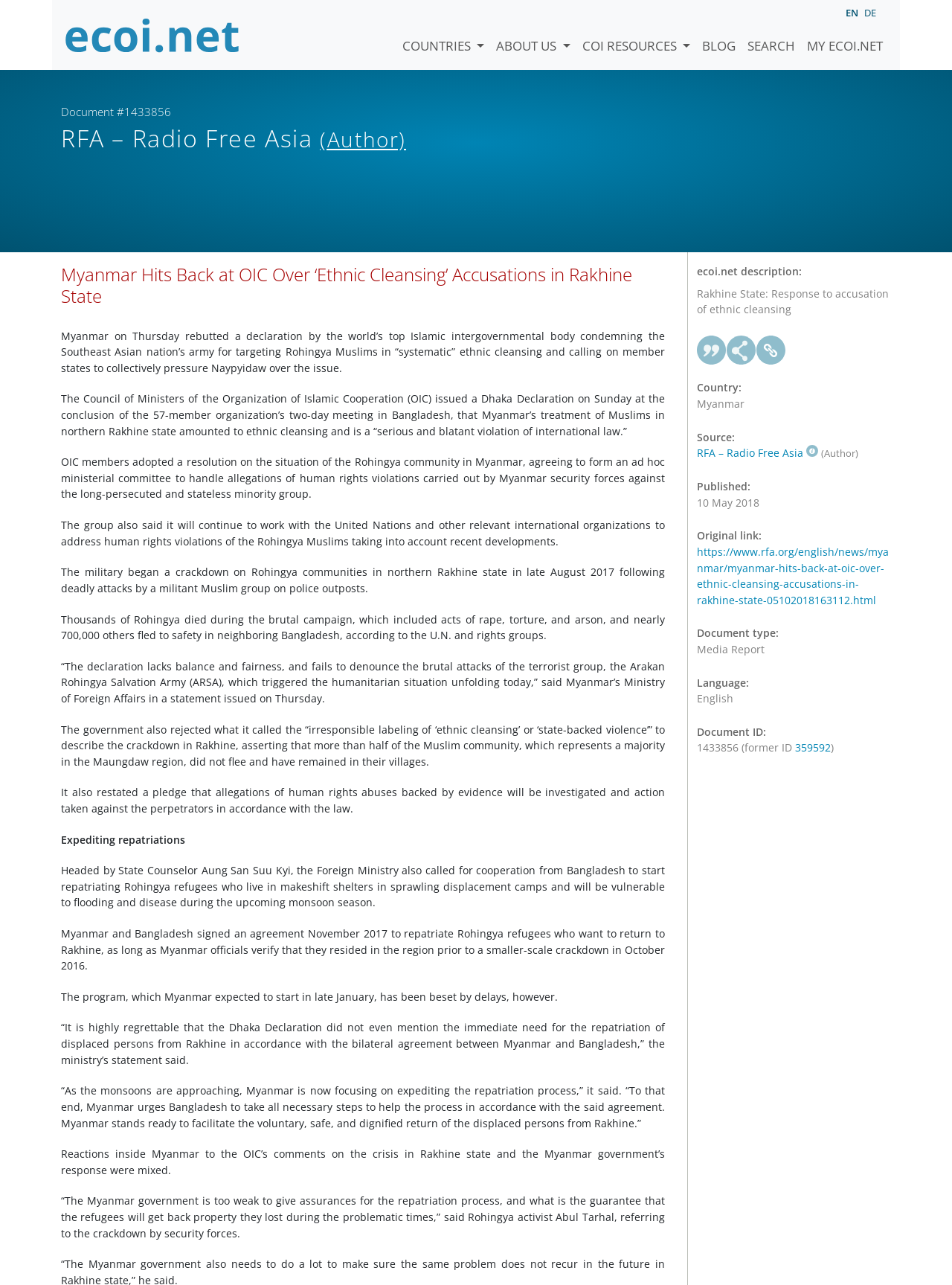Provide the bounding box coordinates for the UI element that is described as: "COI Resources".

[0.605, 0.011, 0.731, 0.043]